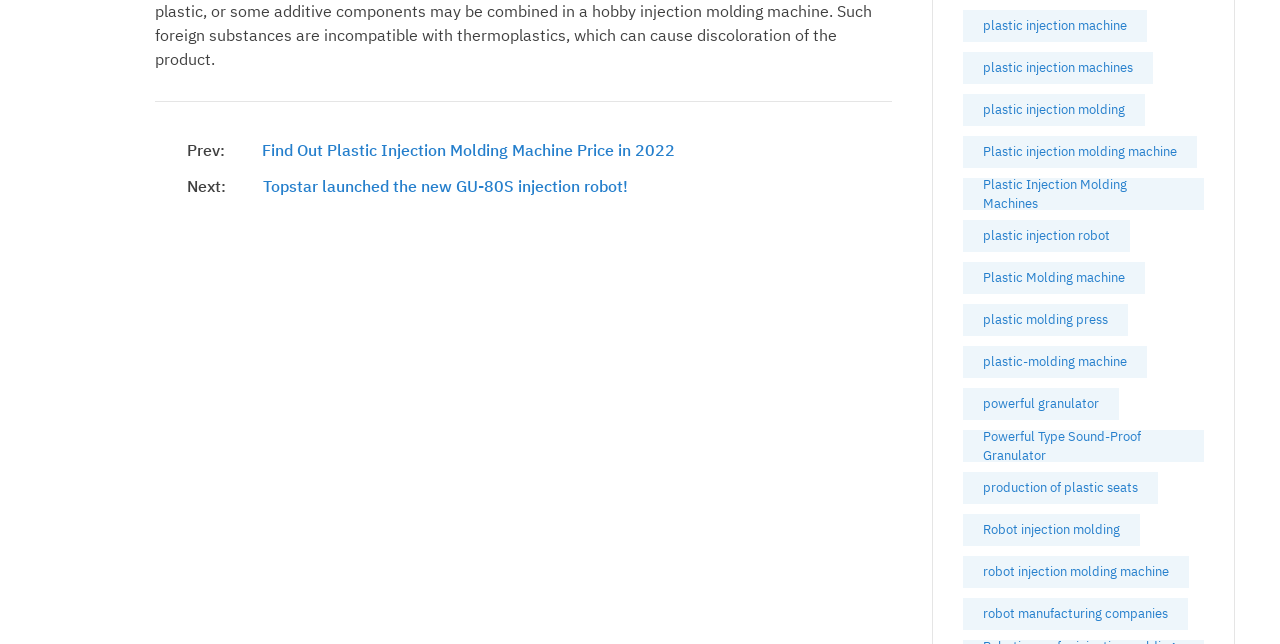Please find the bounding box coordinates of the element that must be clicked to perform the given instruction: "Search for plastic injection machine". The coordinates should be four float numbers from 0 to 1, i.e., [left, top, right, bottom].

[0.752, 0.016, 0.896, 0.065]